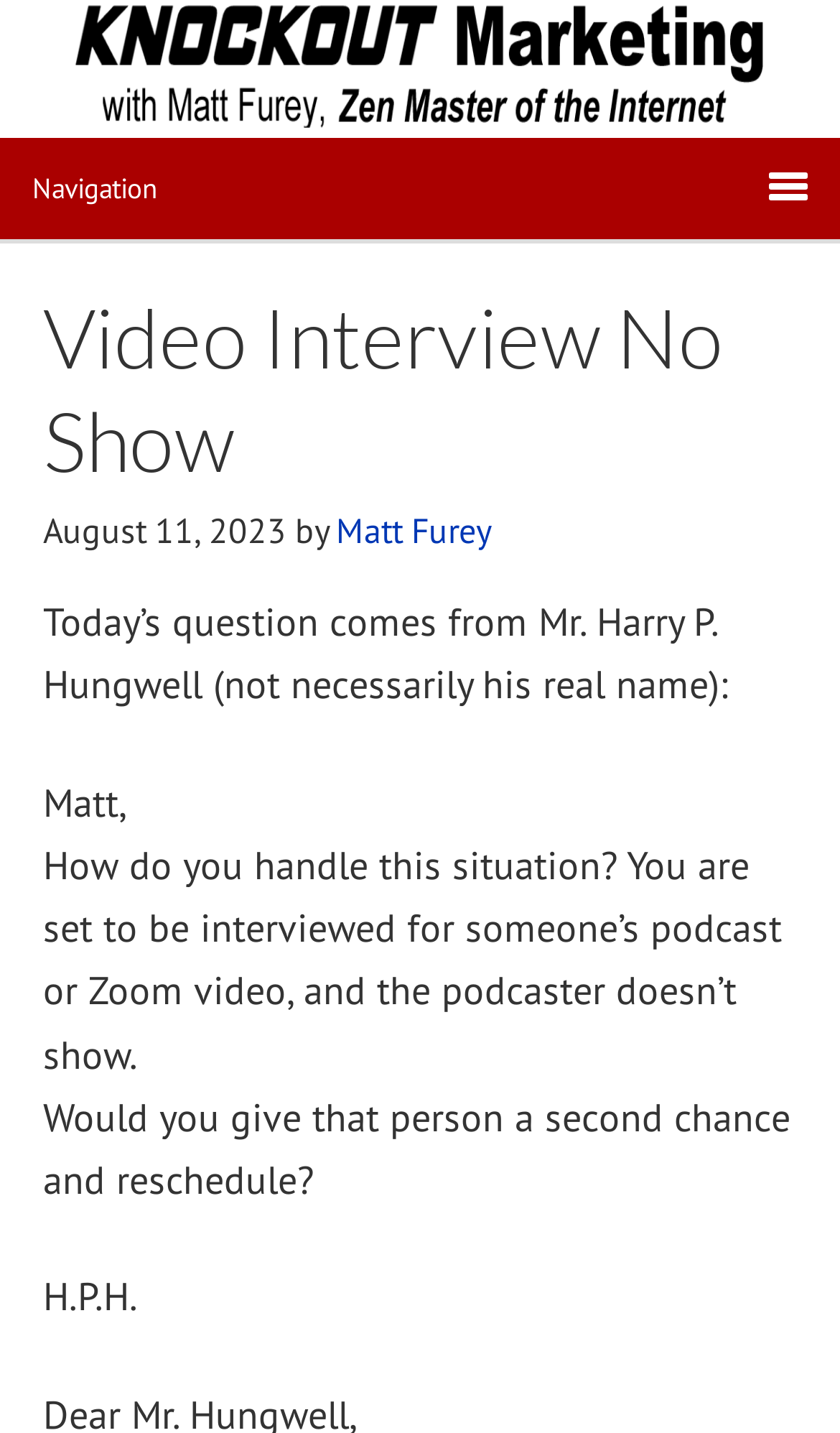Show the bounding box coordinates for the HTML element as described: "Matt Furey".

[0.4, 0.352, 0.585, 0.382]